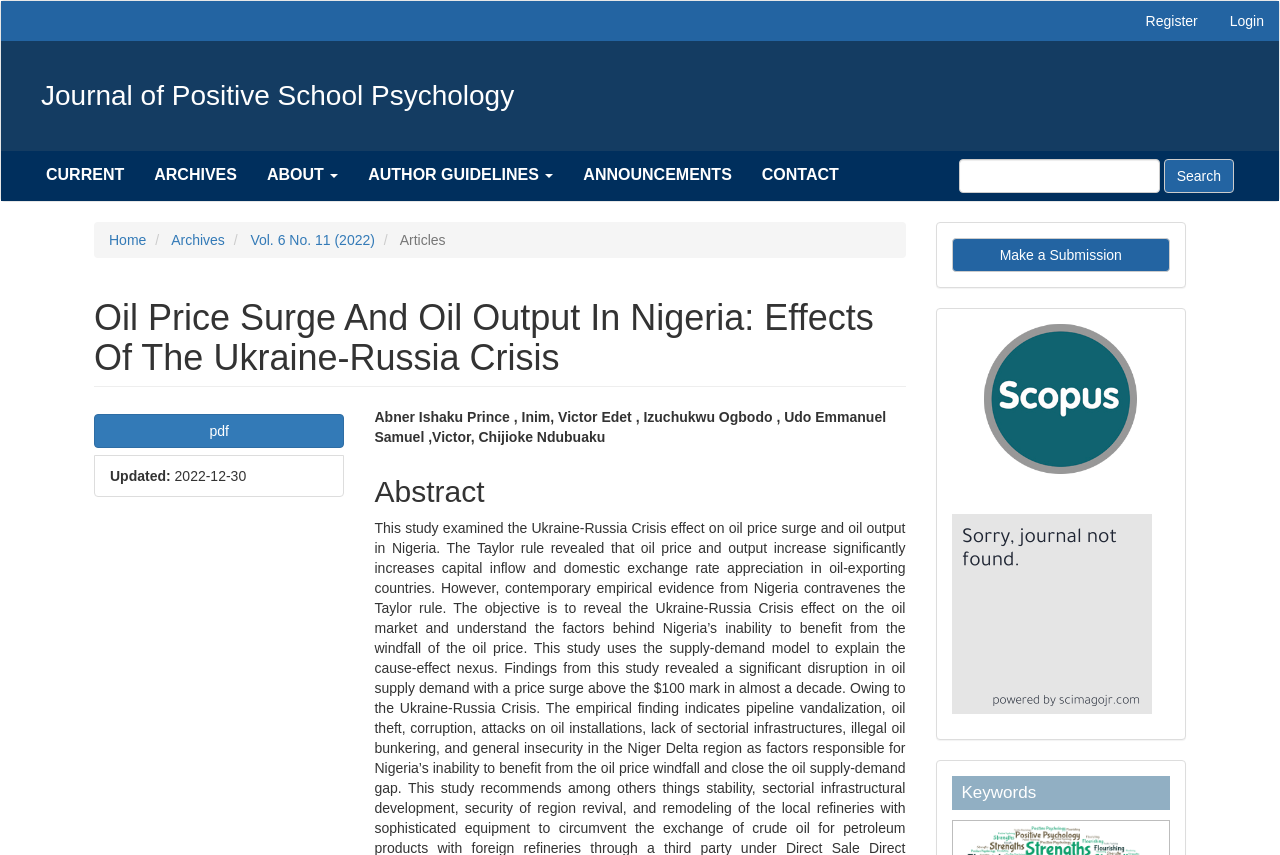Please locate and generate the primary heading on this webpage.

Oil Price Surge And Oil Output In Nigeria: Effects Of The Ukraine-Russia Crisis